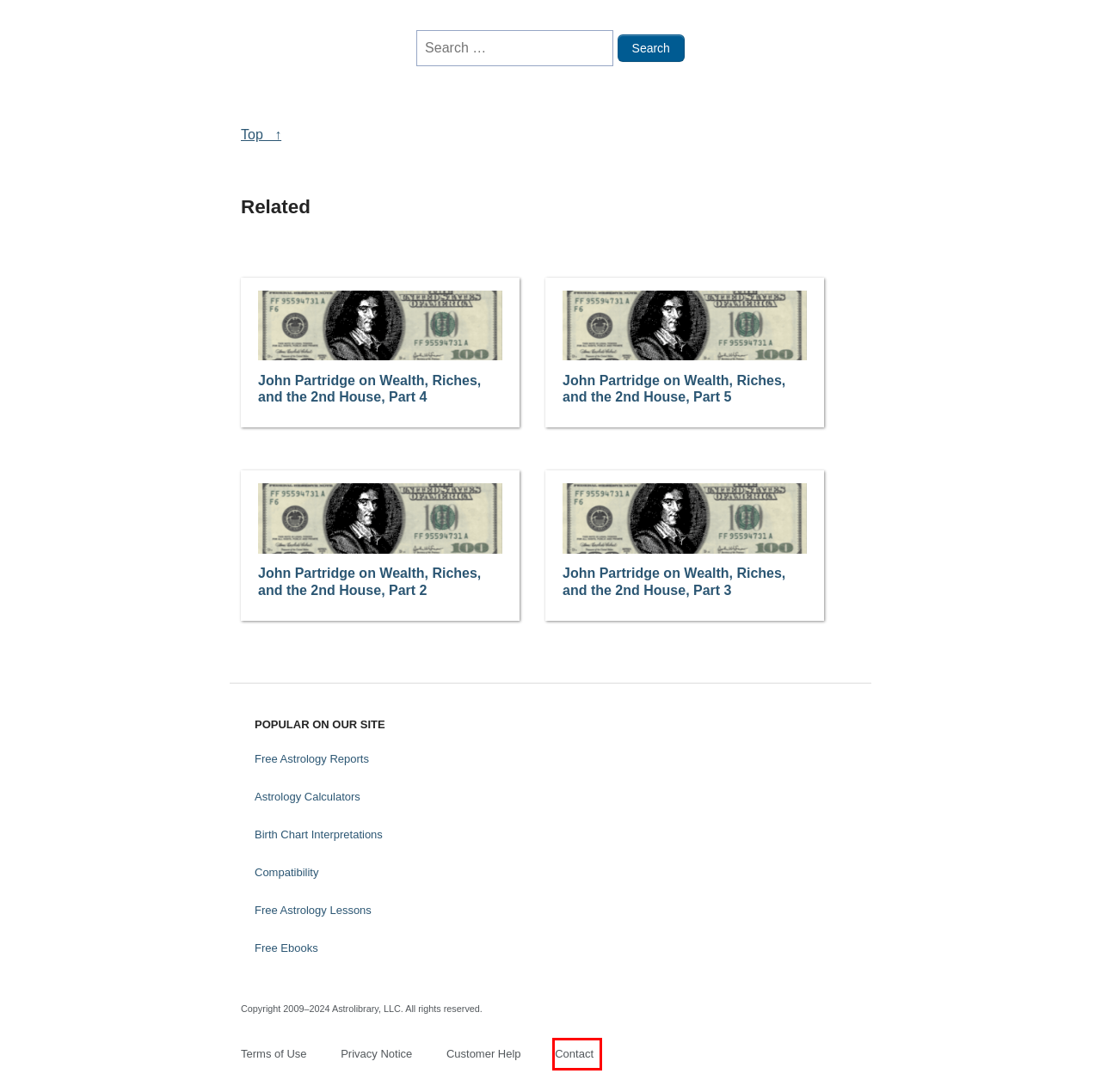Analyze the given webpage screenshot and identify the UI element within the red bounding box. Select the webpage description that best matches what you expect the new webpage to look like after clicking the element. Here are the candidates:
A. John Partridge on Wealth, Riches, and the 2nd House, Part 2
B. Contact Astrology Library - Questions and Comments
C. John Partridge on Wealth, Riches, and the 2nd House, Part 4
D. Birth Chart Interpretations -Planets in Signs and Houses
E. John Partridge on Wealth, Riches, and the 2nd House, Part 3
F. Legal- Terms of Use
G. Free Astrology eBooks - Ancient Astrology PDF books
H. Free Astrology Lessons - Learn Real Astrology for Beginners

B